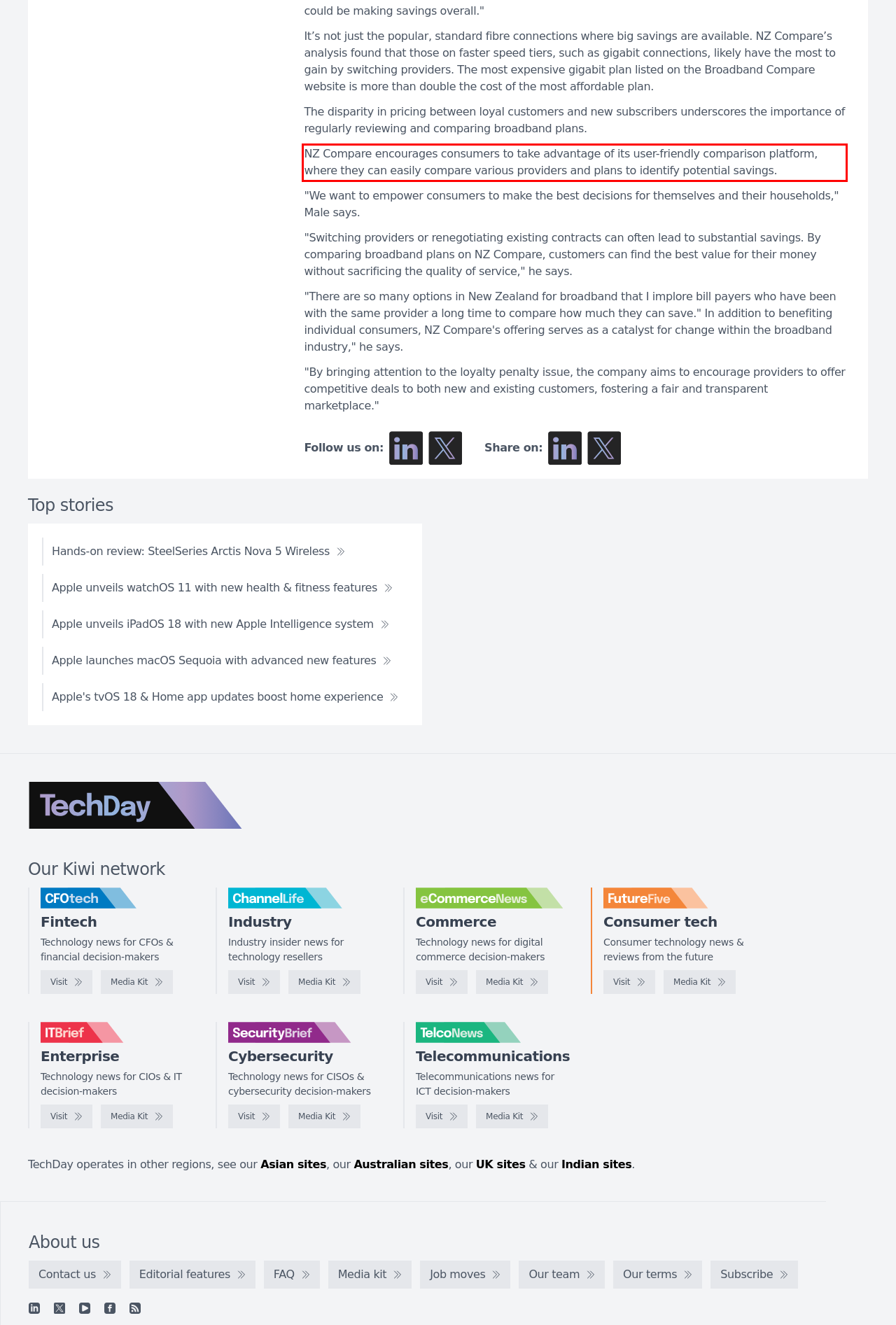Given a webpage screenshot, locate the red bounding box and extract the text content found inside it.

NZ Compare encourages consumers to take advantage of its user-friendly comparison platform, where they can easily compare various providers and plans to identify potential savings.